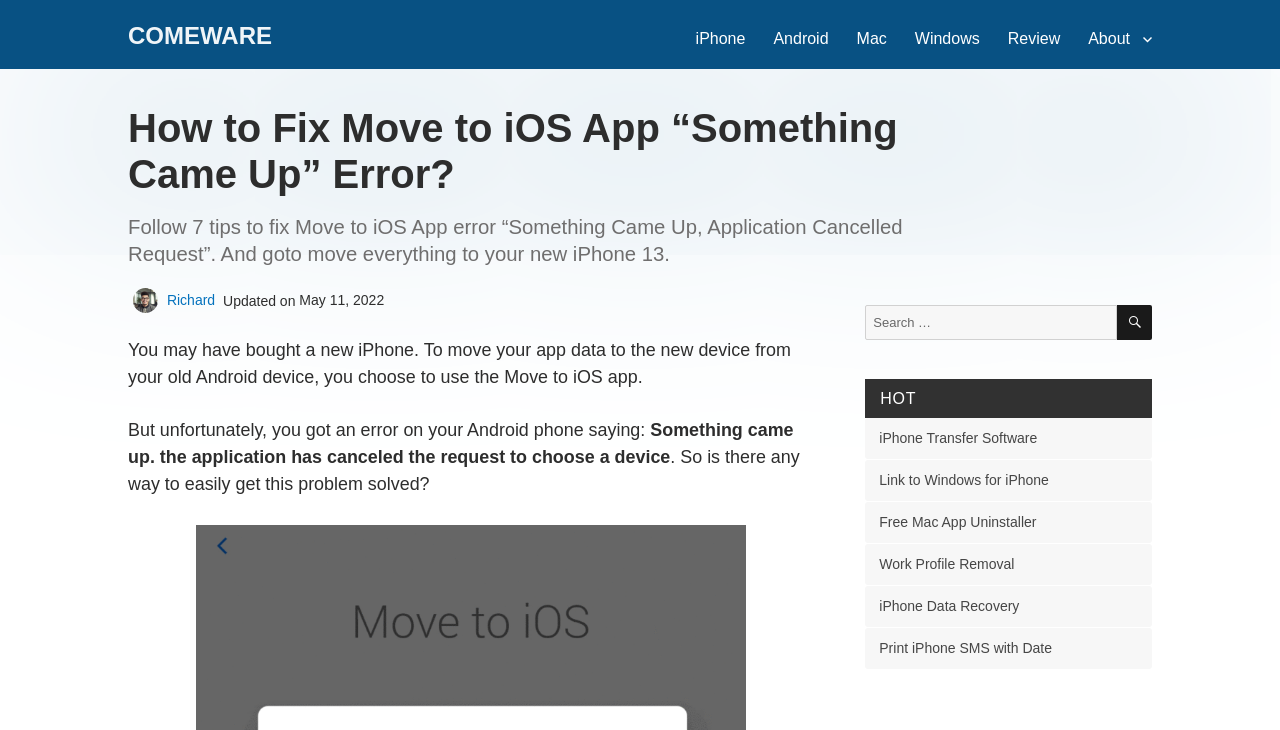Given the description of a UI element: "Work Profile Removal", identify the bounding box coordinates of the matching element in the webpage screenshot.

[0.676, 0.745, 0.9, 0.801]